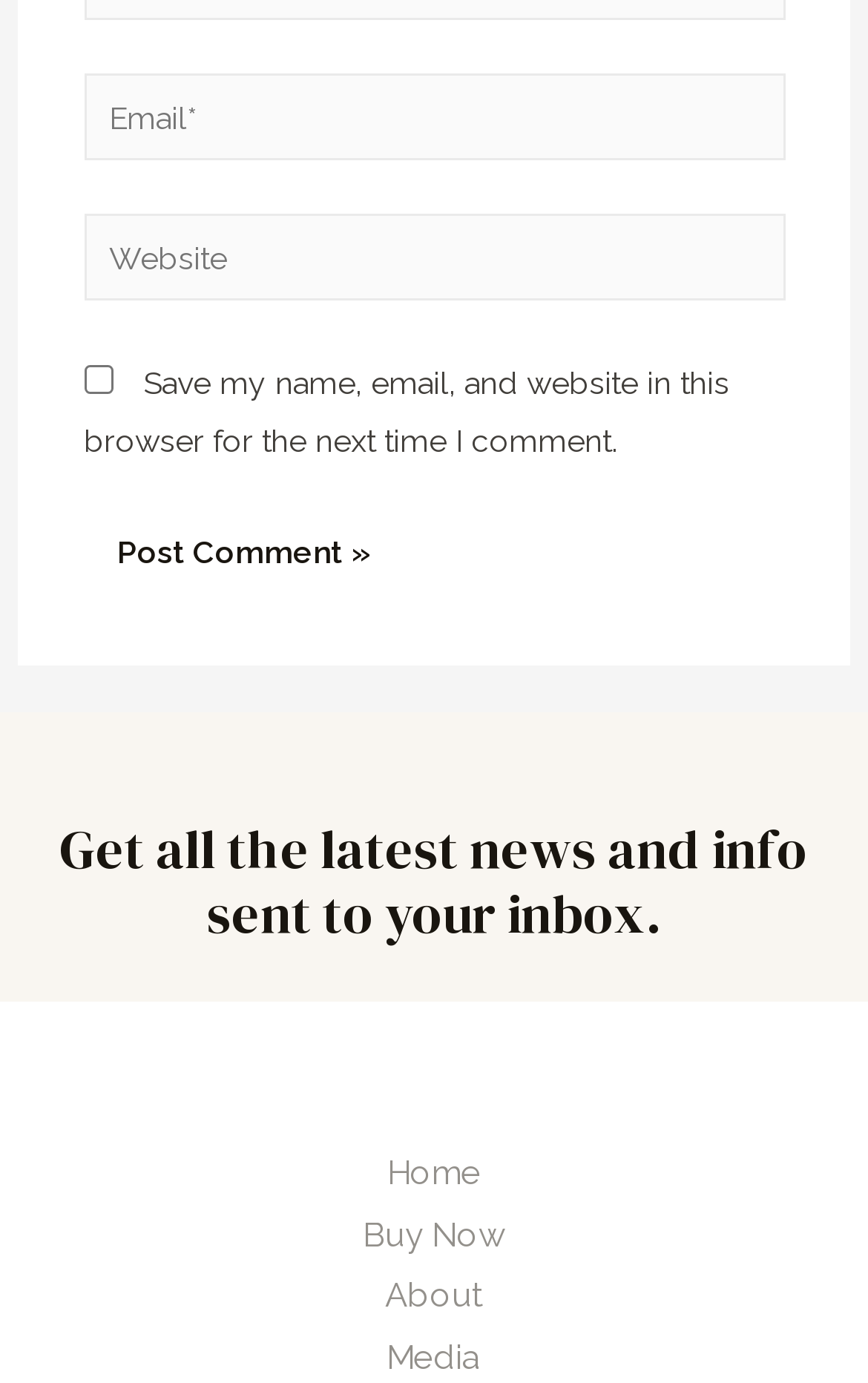Calculate the bounding box coordinates of the UI element given the description: "About".

[0.392, 0.917, 0.608, 0.961]